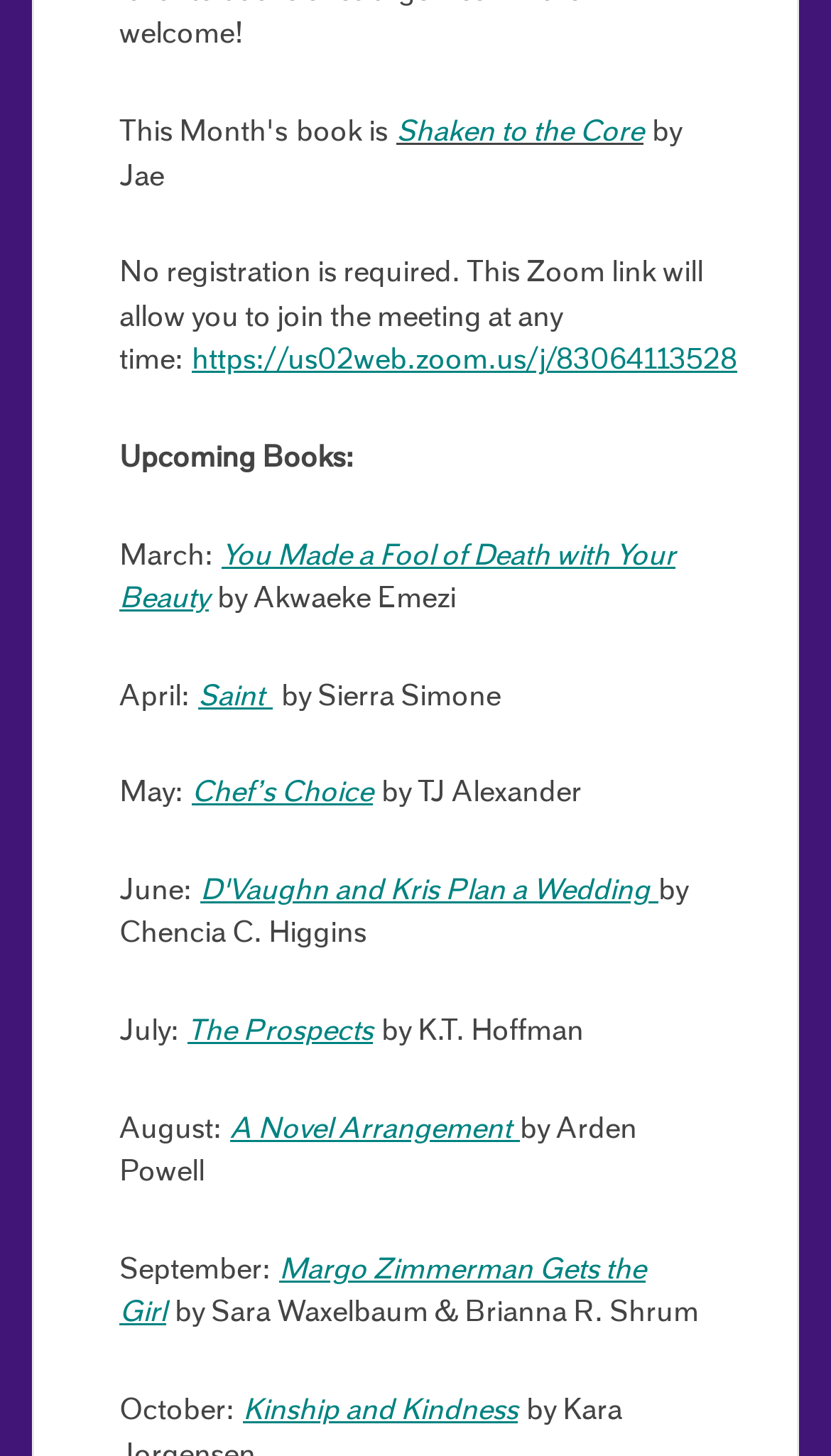Can you provide the bounding box coordinates for the element that should be clicked to implement the instruction: "View the book 'You Made a Fool of Death with Your Beauty'"?

[0.144, 0.371, 0.813, 0.422]